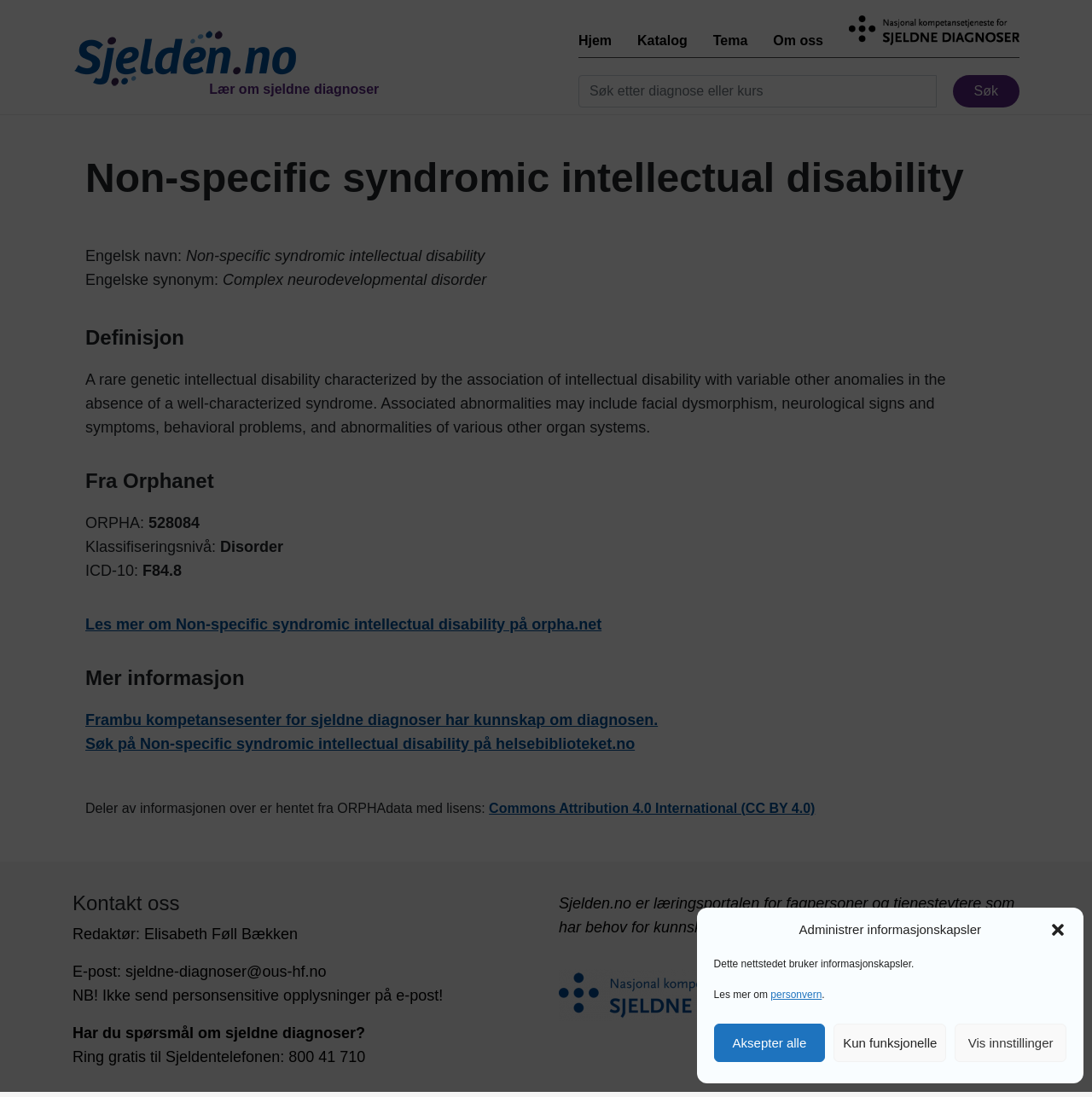What is the email address to contact the editor of this webpage?
We need a detailed and meticulous answer to the question.

I found the answer by looking at the 'Kontakt oss' section at the bottom of the webpage, where it lists the email address as 'sjeldne-diagnoser@ous-hf.no'.